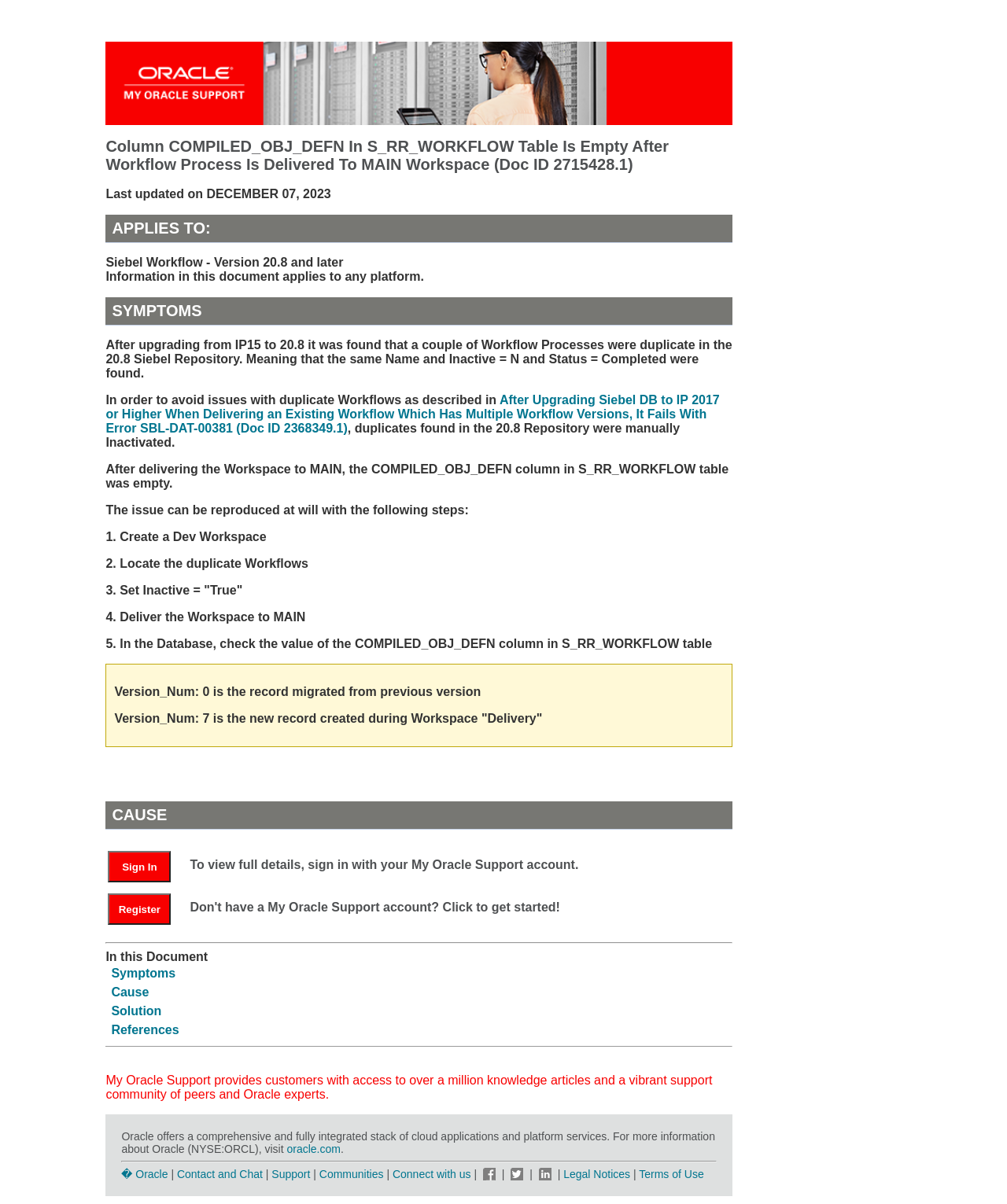What is the name of the workflow process that was delivered to MAIN workspace?
Analyze the image and deliver a detailed answer to the question.

The webpage describes a scenario where a workflow process was delivered to MAIN workspace, but it does not specify the name of the workflow process.